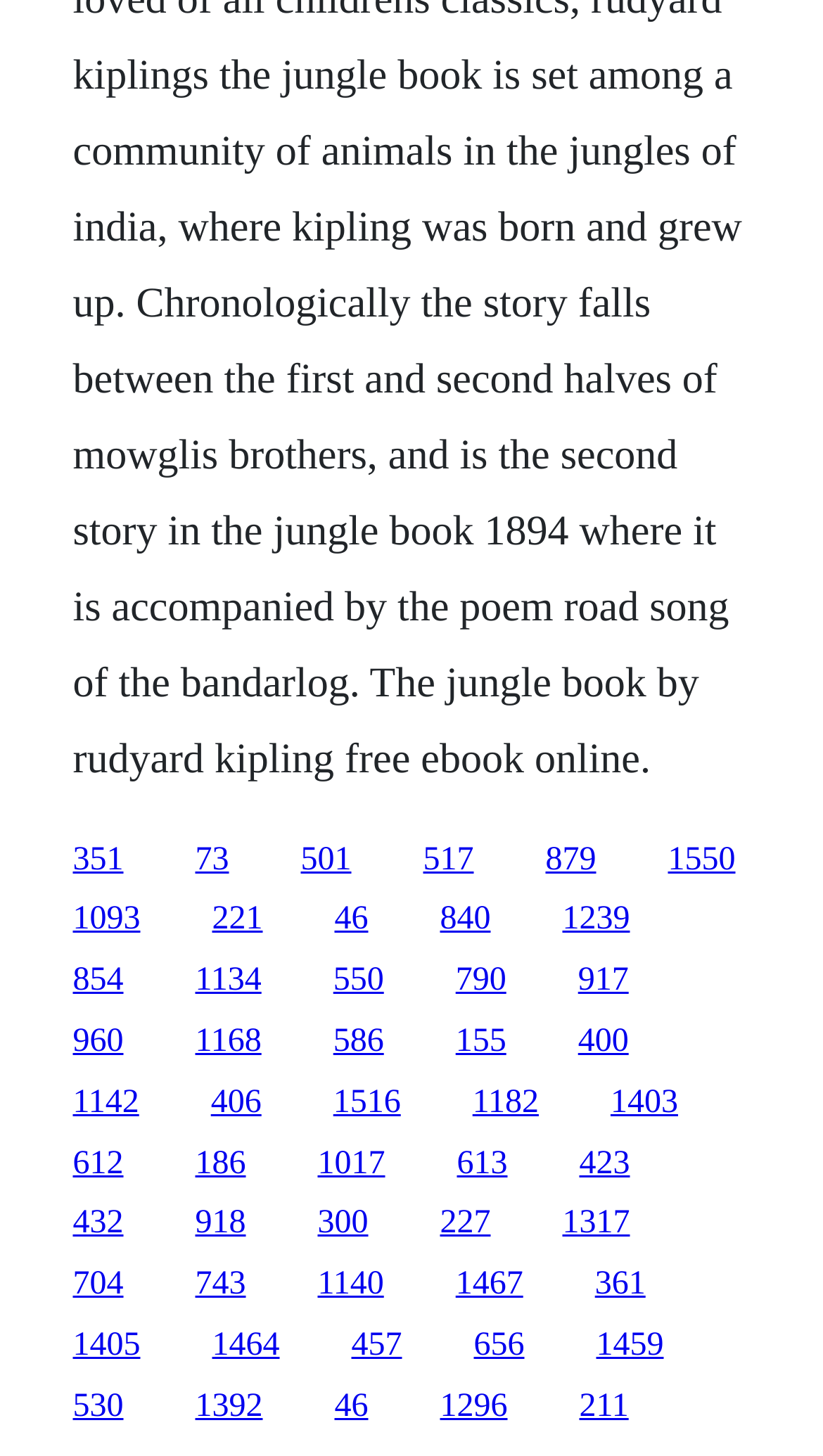Identify the bounding box for the UI element described as: "550". The coordinates should be four float numbers between 0 and 1, i.e., [left, top, right, bottom].

[0.405, 0.661, 0.466, 0.686]